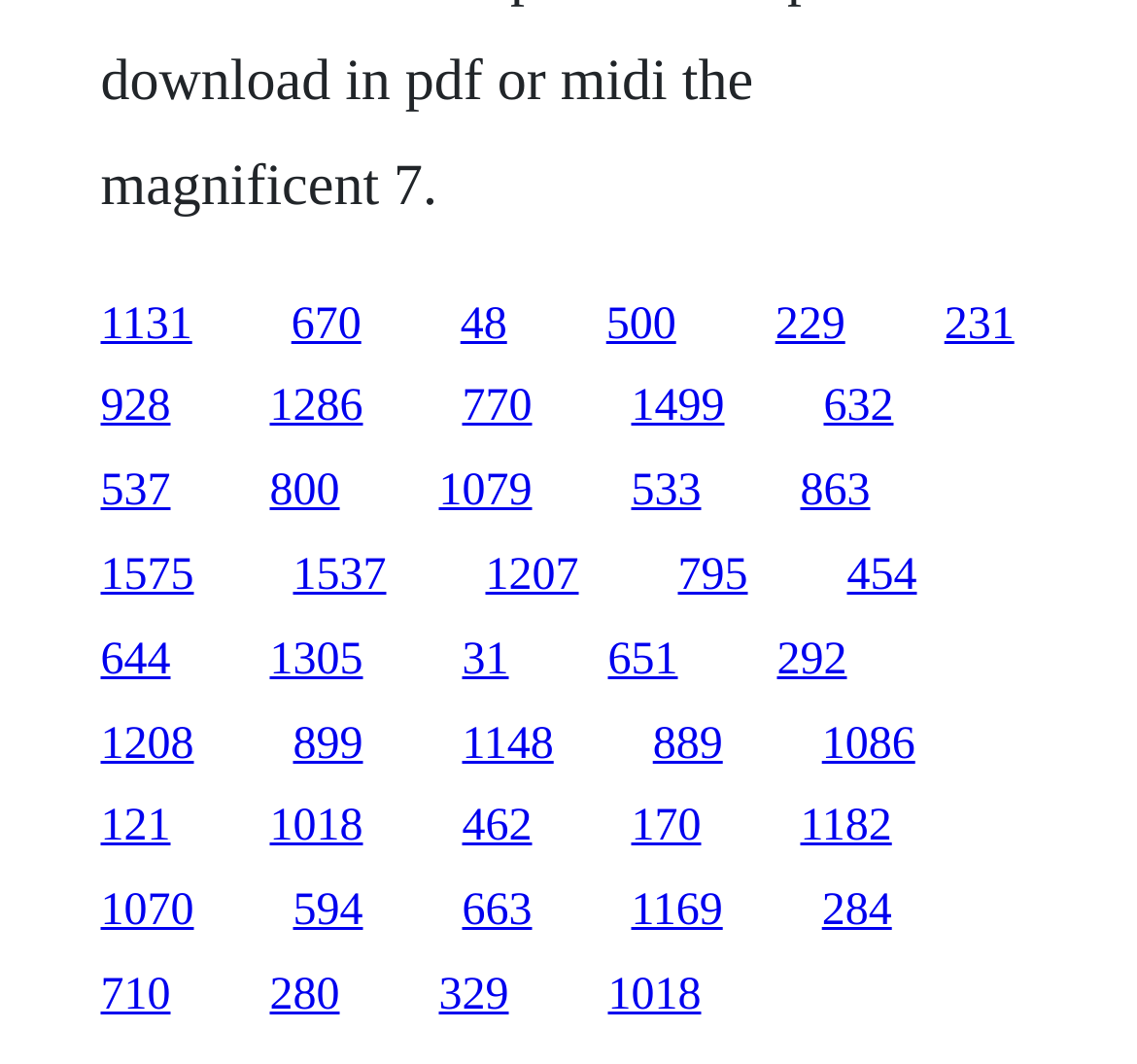Determine the bounding box coordinates of the clickable region to carry out the instruction: "go to the third link from the top".

[0.405, 0.281, 0.446, 0.328]